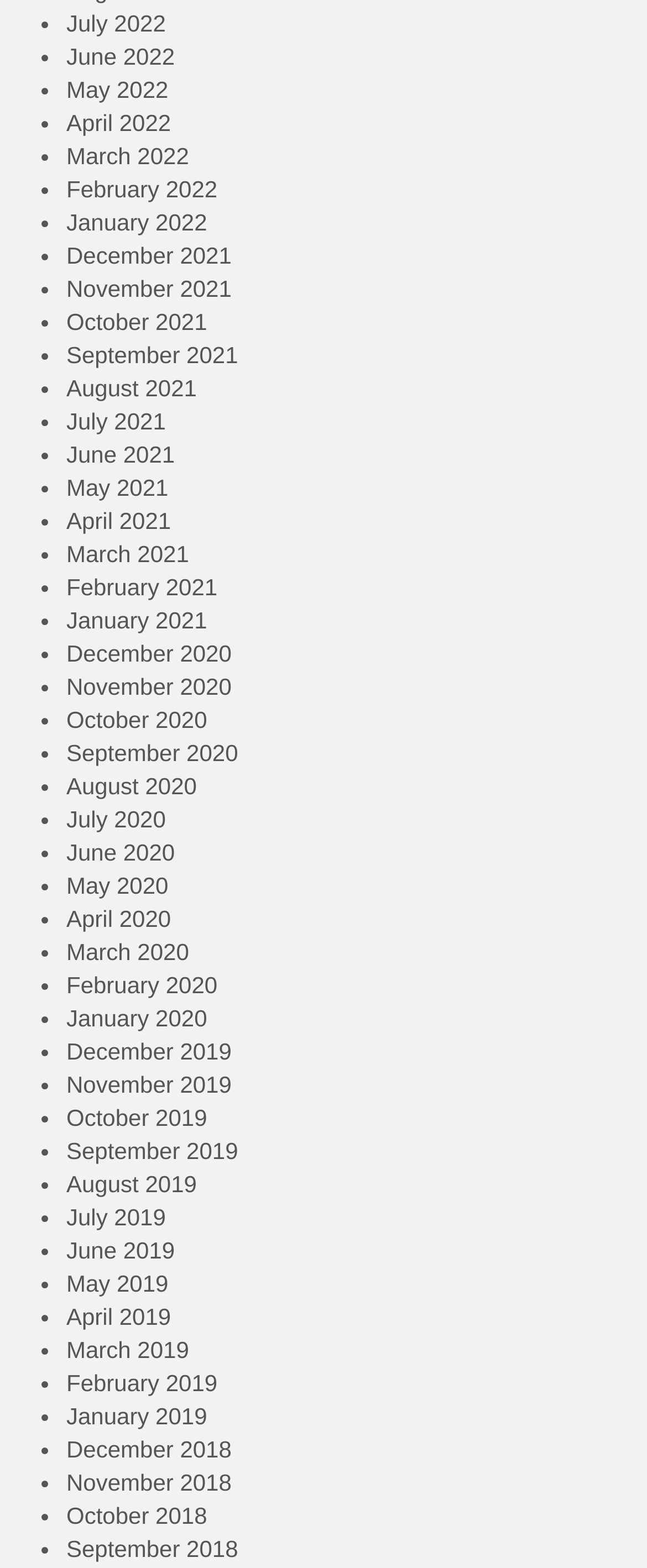Please locate the bounding box coordinates of the element that needs to be clicked to achieve the following instruction: "Open May 2021". The coordinates should be four float numbers between 0 and 1, i.e., [left, top, right, bottom].

[0.103, 0.302, 0.26, 0.319]